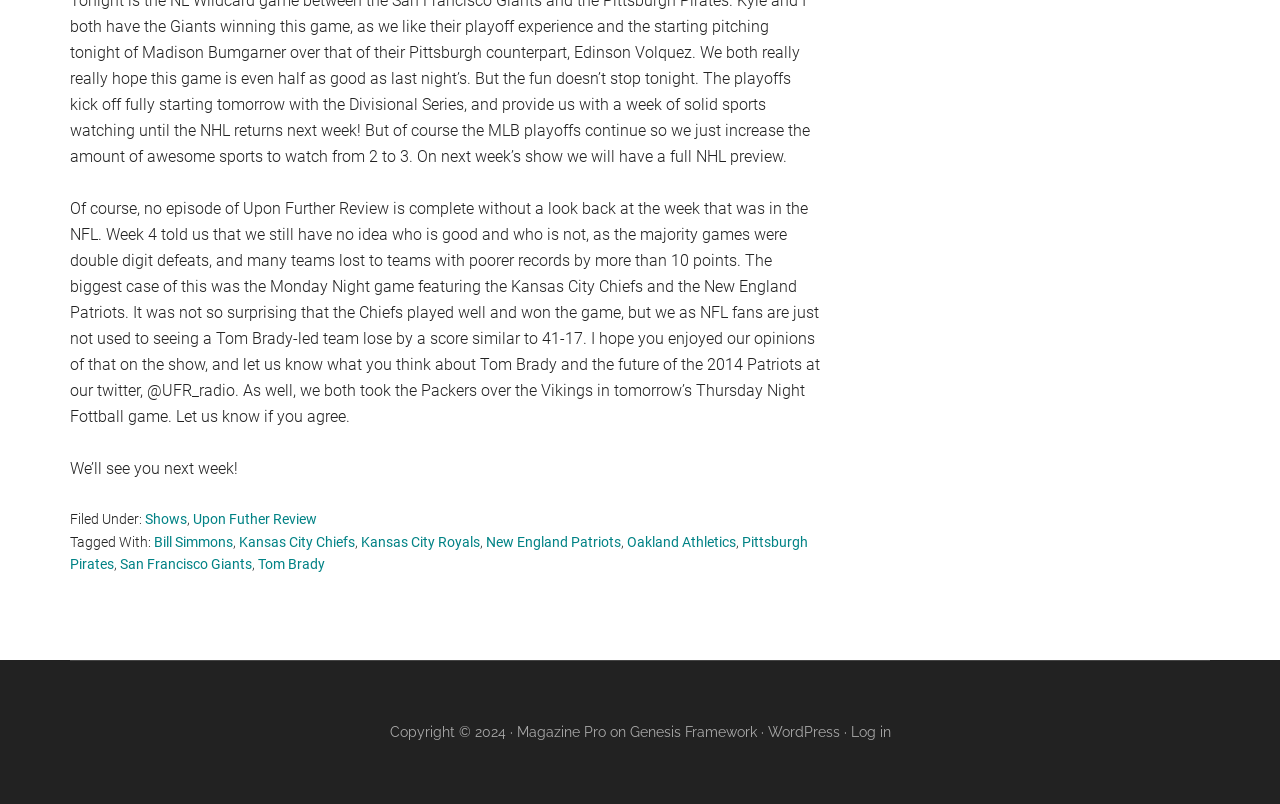How many teams are mentioned in the article?
Using the image, answer in one word or phrase.

5